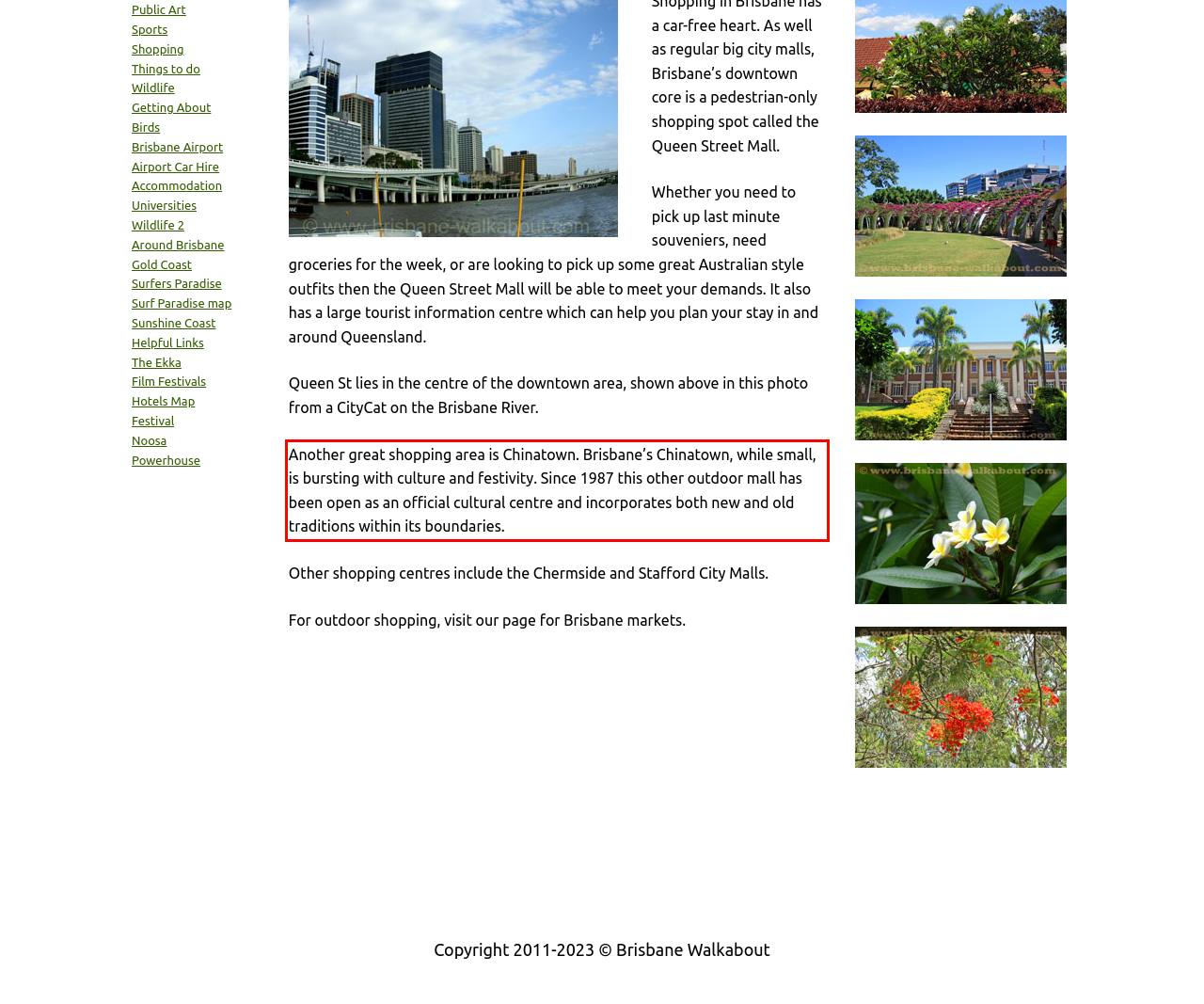Observe the screenshot of the webpage that includes a red rectangle bounding box. Conduct OCR on the content inside this red bounding box and generate the text.

Another great shopping area is Chinatown. Brisbane’s Chinatown, while small, is bursting with culture and festivity. Since 1987 this other outdoor mall has been open as an official cultural centre and incorporates both new and old traditions within its boundaries.